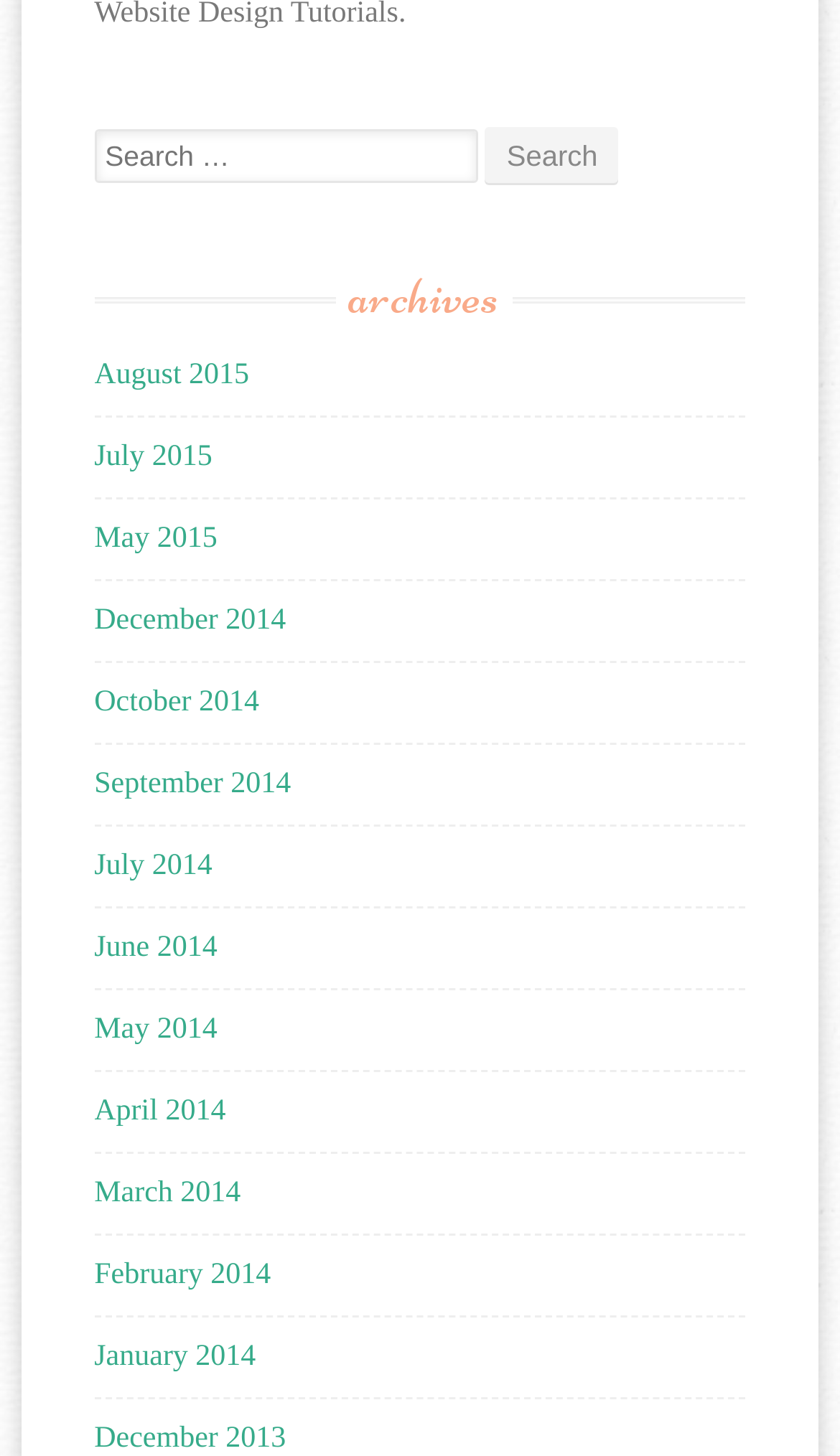Using the description "January 2014", predict the bounding box of the relevant HTML element.

[0.112, 0.921, 0.305, 0.943]